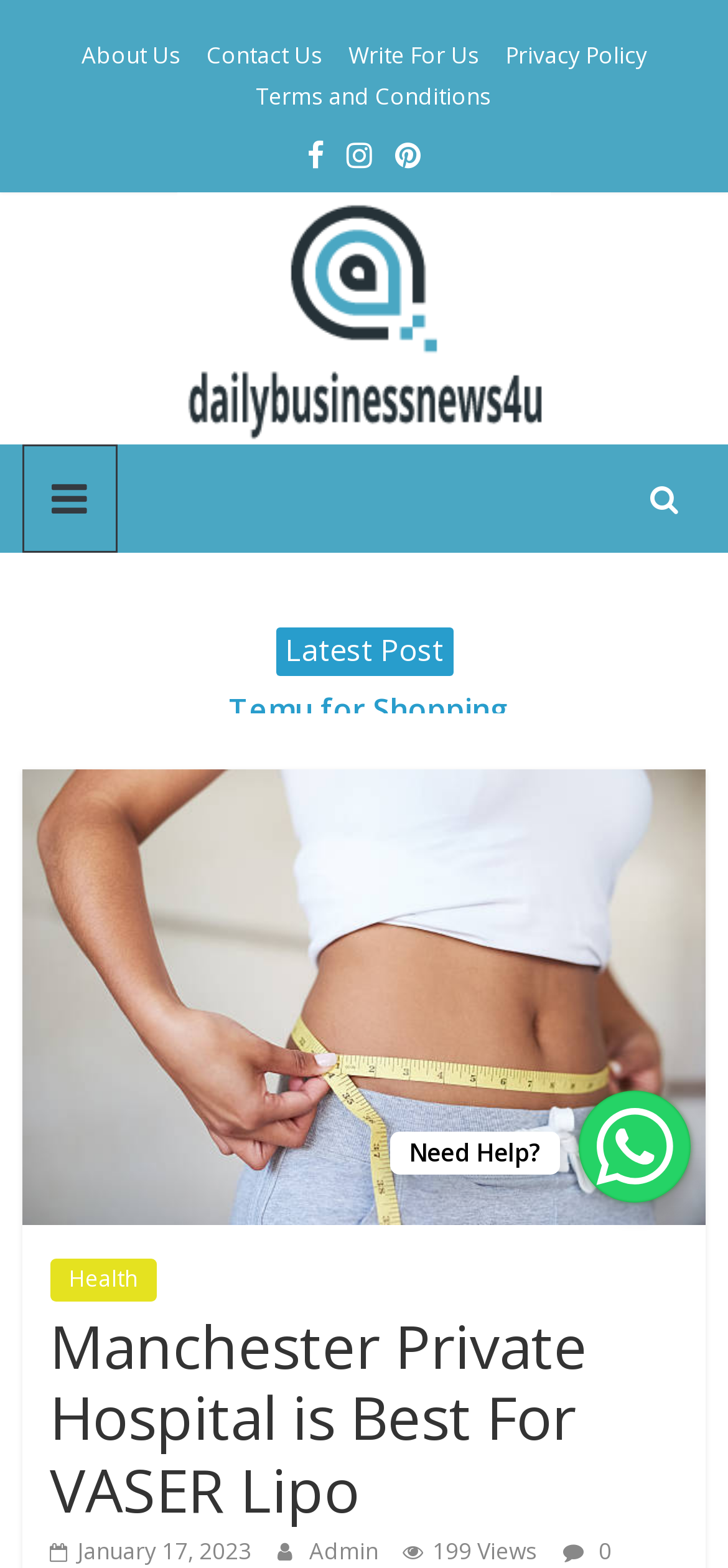Find the bounding box coordinates of the clickable region needed to perform the following instruction: "Read the latest post". The coordinates should be provided as four float numbers between 0 and 1, i.e., [left, top, right, bottom].

[0.391, 0.402, 0.609, 0.428]